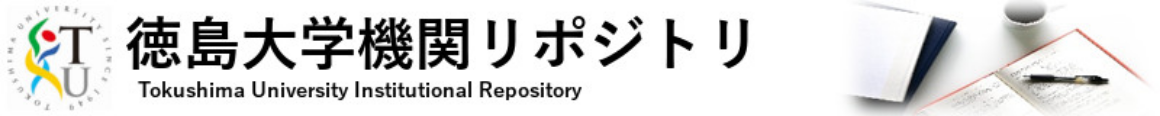Give an in-depth summary of the scene depicted in the image.

The image features the logo and title representation of the Tokushima University Institutional Repository, showcasing their commitment to disseminating academic research. The design includes the university's abbreviation “TU” along with multicolored elements that suggest diversity and innovation. Accompanying this logo is the text in both Japanese and English, clearly identifying the repository as a vital resource for accessing research outputs and scholarly articles. The background subtly incorporates elements like a notebook and a cup, evoking a scholarly atmosphere conducive to study and research. This image serves as a visual gateway to the wealth of academic knowledge housed within the repository.